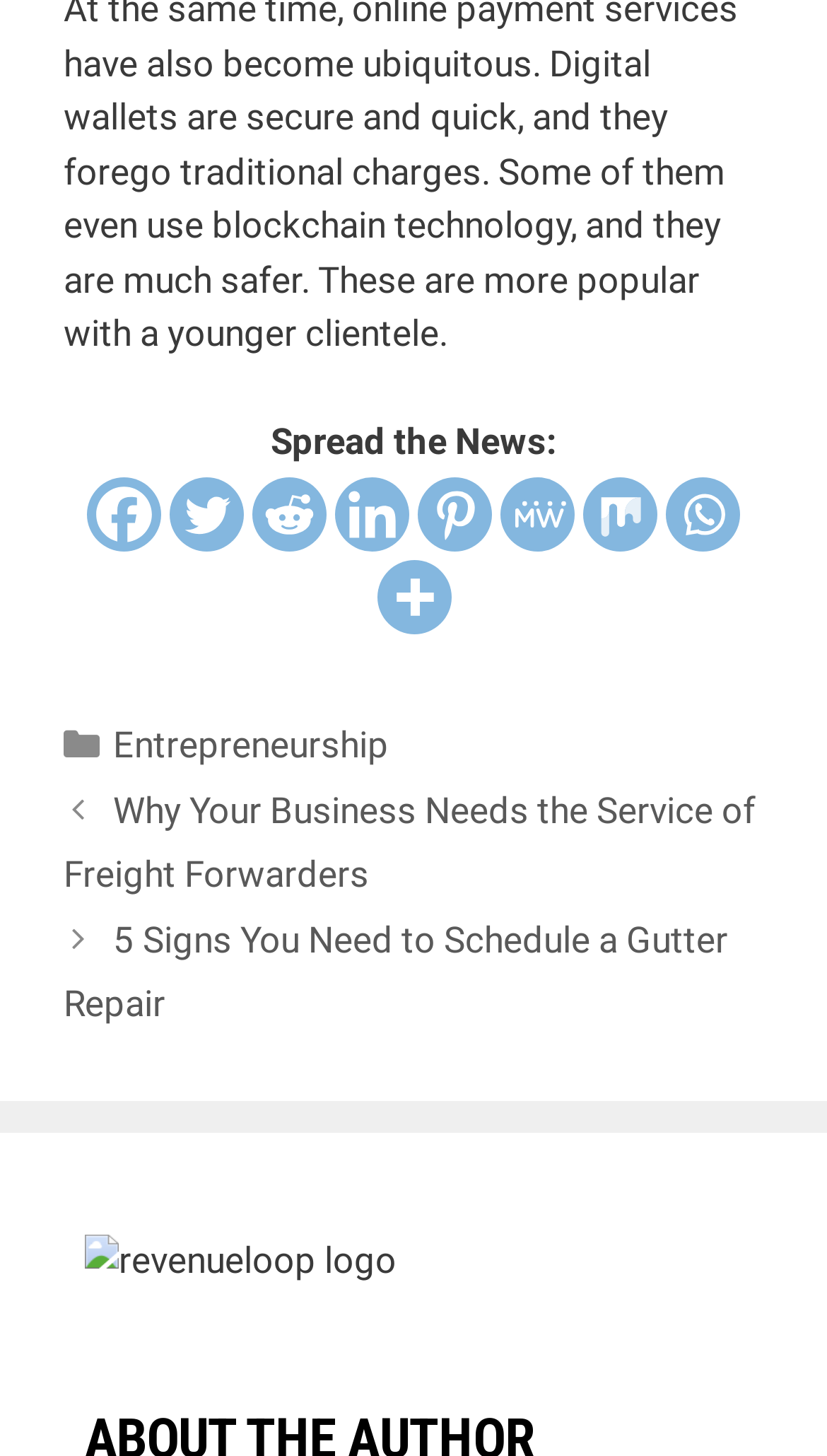How many social media platforms are available?
From the image, respond using a single word or phrase.

8